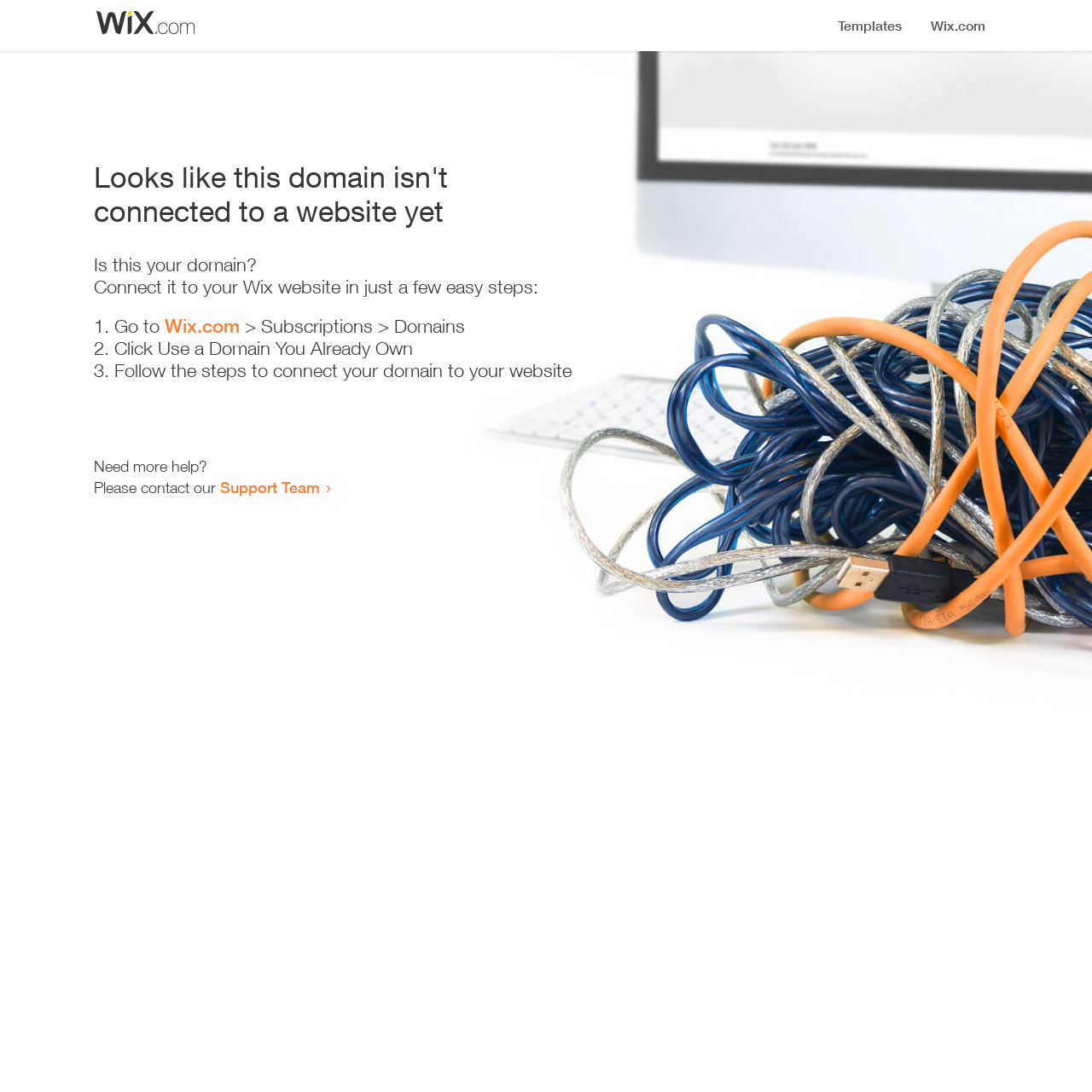Is this webpage related to Wix?
Based on the visual information, provide a detailed and comprehensive answer.

The webpage provides links to 'Wix.com' and mentions 'Wix website' in the instructions, indicating that the webpage is related to Wix.